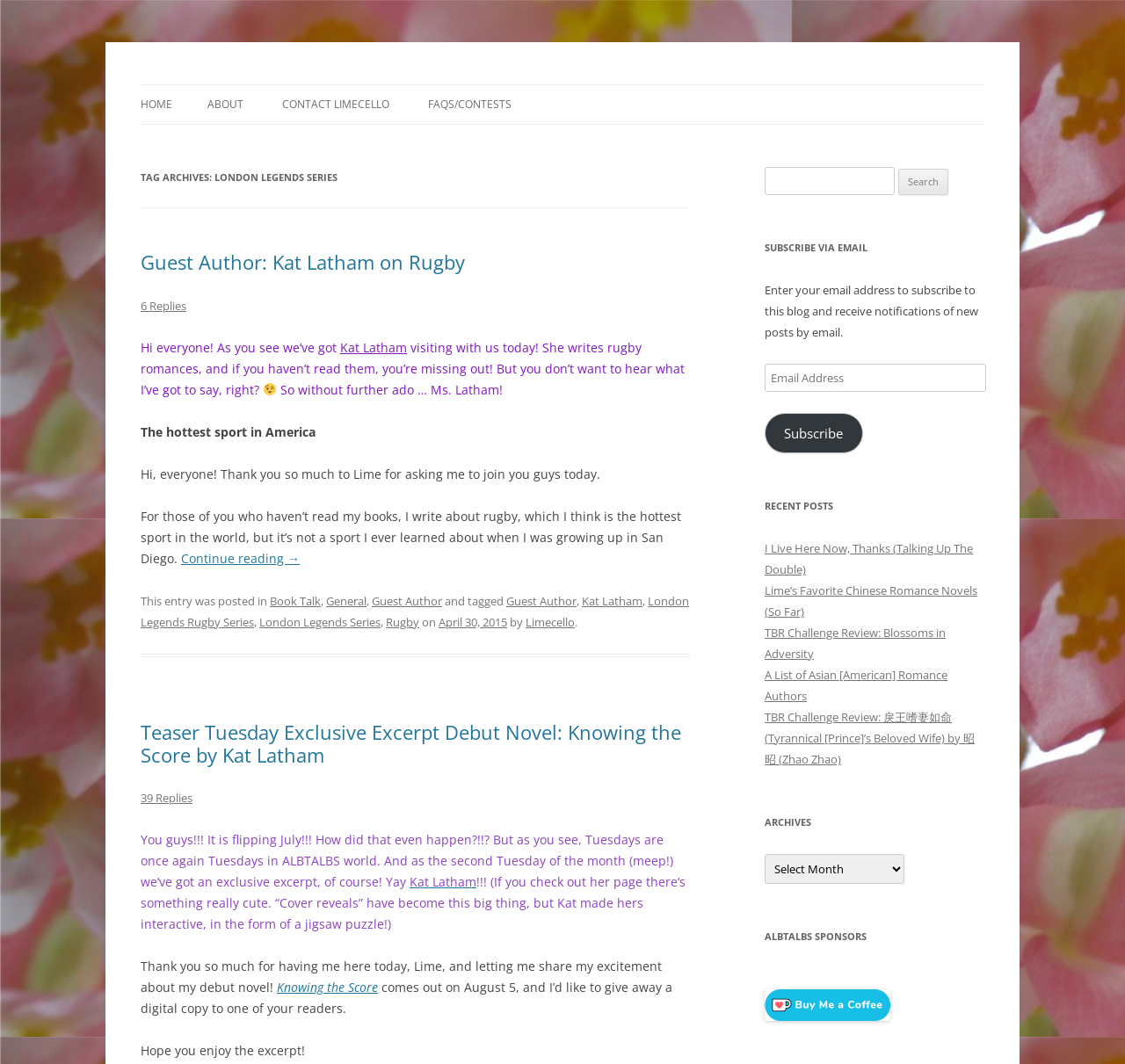Identify the bounding box coordinates for the element that needs to be clicked to fulfill this instruction: "Check out the archives". Provide the coordinates in the format of four float numbers between 0 and 1: [left, top, right, bottom].

[0.68, 0.802, 0.804, 0.831]